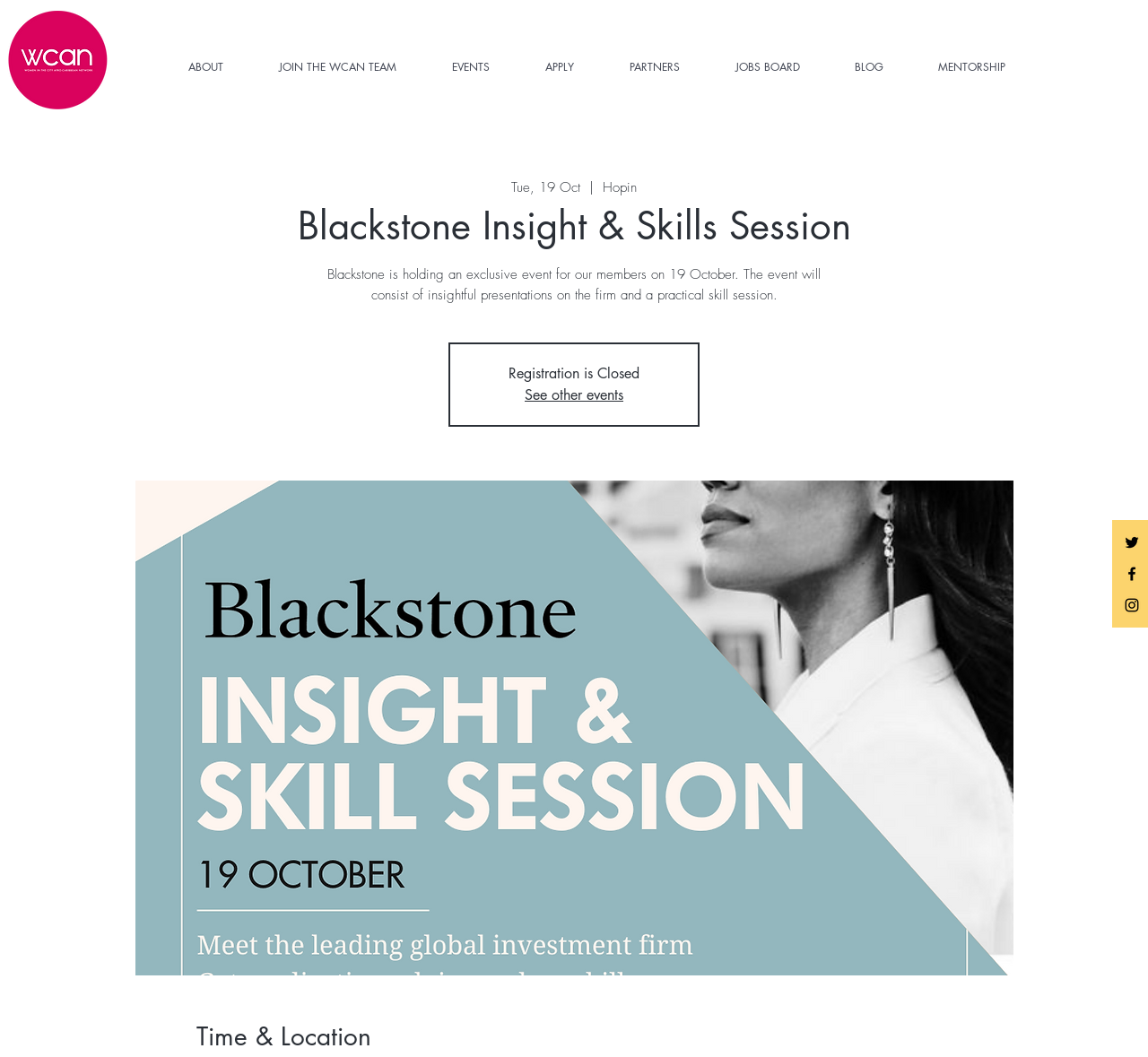Give the bounding box coordinates for the element described by: "See other events".

[0.457, 0.365, 0.543, 0.383]